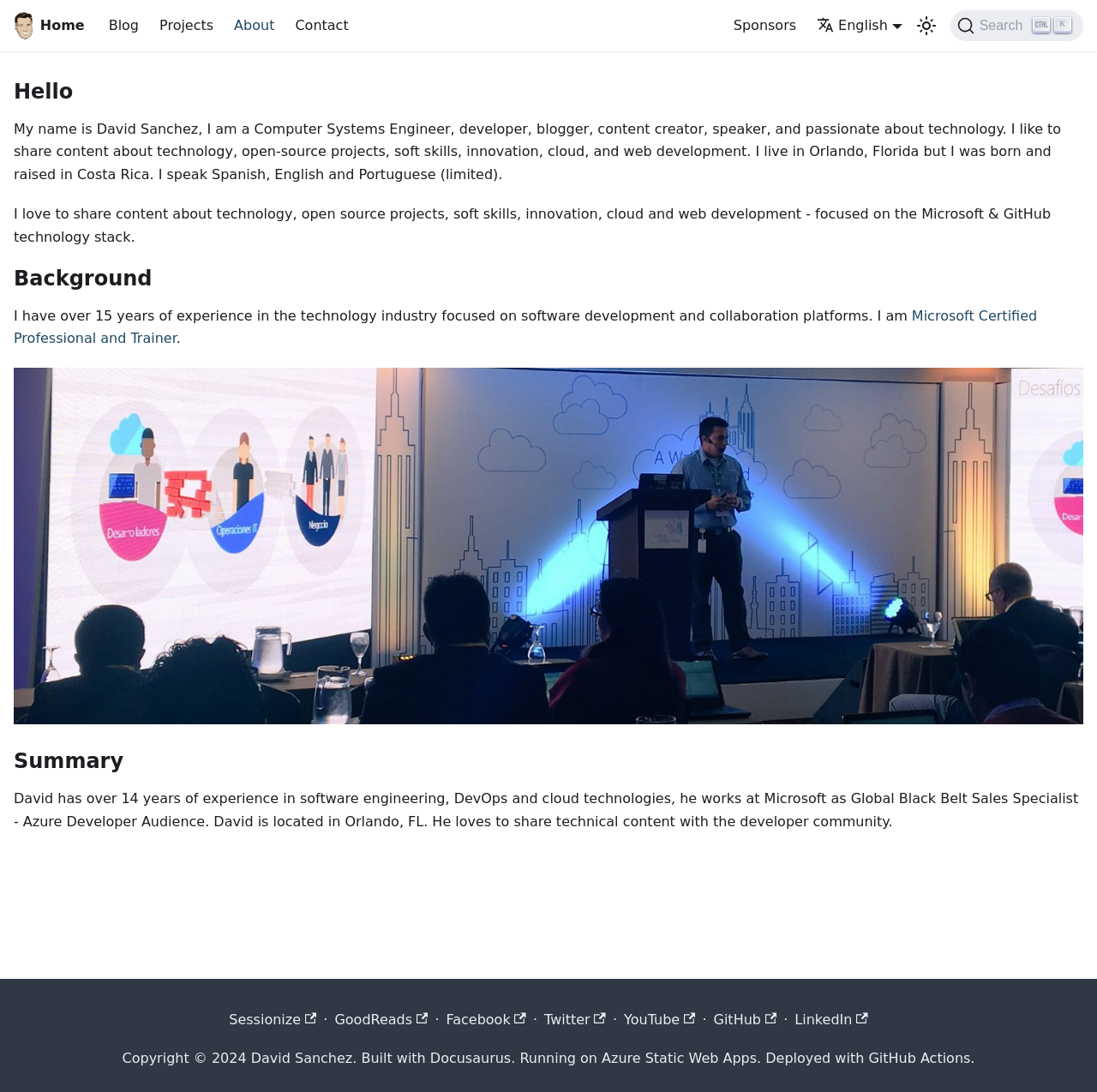What is the technology stack focused on by the person who created this website?
By examining the image, provide a one-word or phrase answer.

Microsoft & GitHub